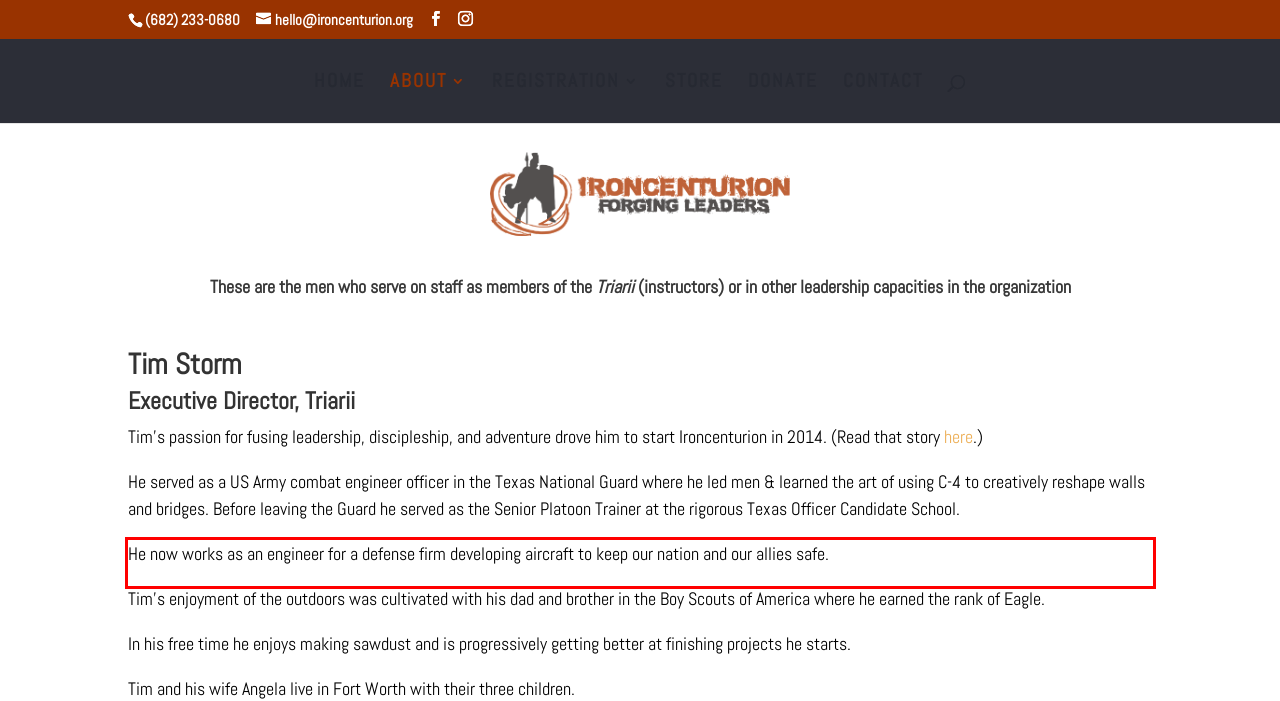Please extract the text content within the red bounding box on the webpage screenshot using OCR.

He now works as an engineer for a defense firm developing aircraft to keep our nation and our allies safe.